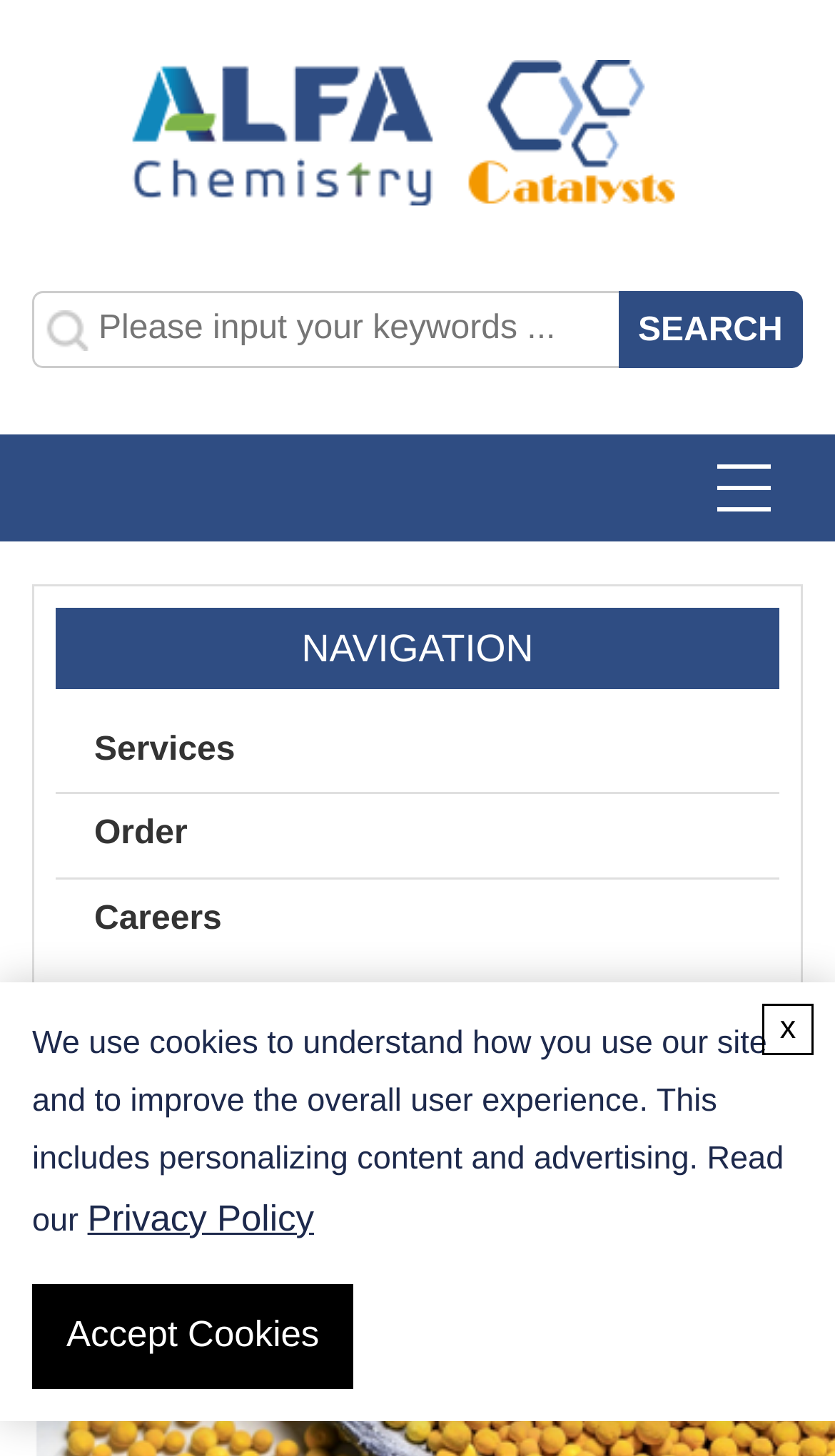Identify the bounding box coordinates for the element you need to click to achieve the following task: "Input your email". The coordinates must be four float values ranging from 0 to 1, formatted as [left, top, right, bottom].

None